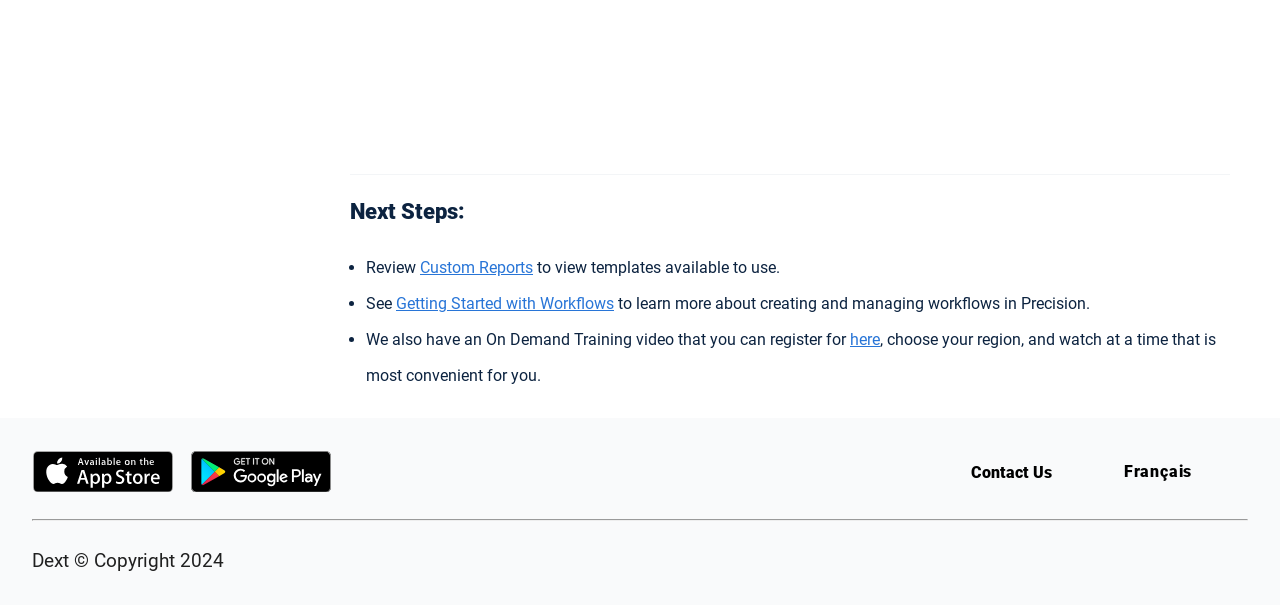What is the topic of the on-demand training video?
By examining the image, provide a one-word or phrase answer.

Workflows